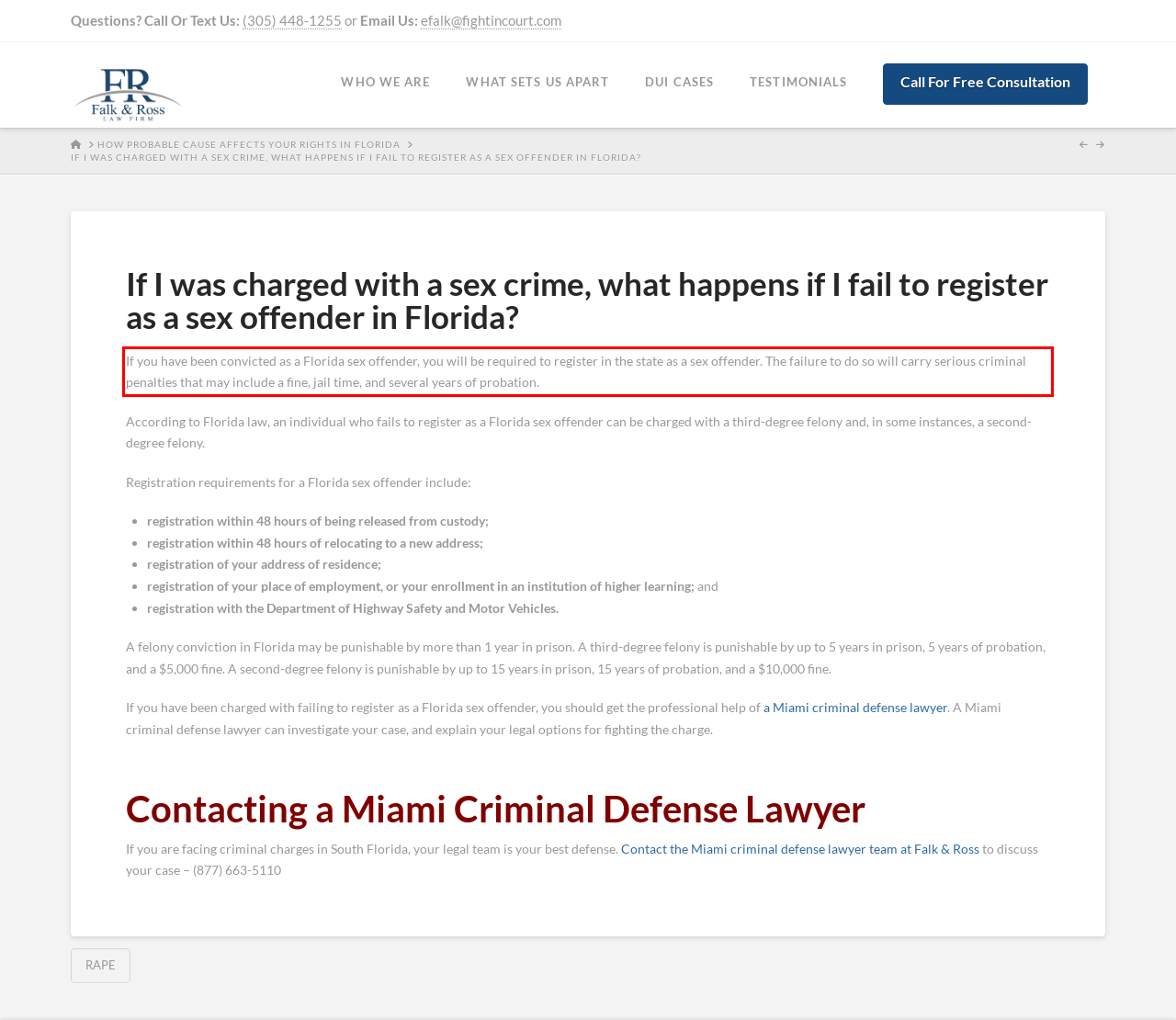You have a screenshot of a webpage where a UI element is enclosed in a red rectangle. Perform OCR to capture the text inside this red rectangle.

If you have been convicted as a Florida sex offender, you will be required to register in the state as a sex offender. The failure to do so will carry serious criminal penalties that may include a fine, jail time, and several years of probation.